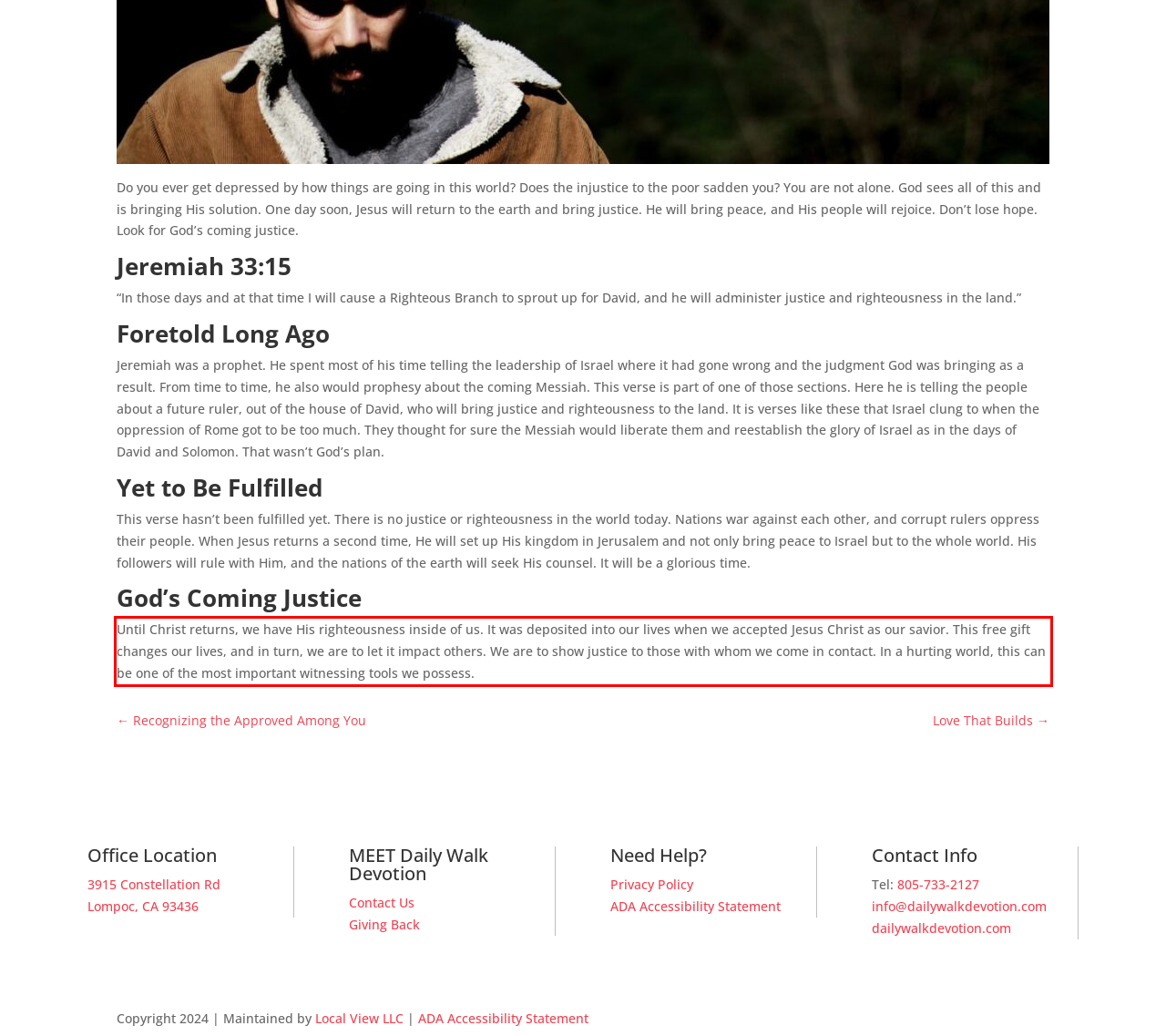Examine the webpage screenshot and use OCR to obtain the text inside the red bounding box.

Until Christ returns, we have His righteousness inside of us. It was deposited into our lives when we accepted Jesus Christ as our savior. This free gift changes our lives, and in turn, we are to let it impact others. We are to show justice to those with whom we come in contact. In a hurting world, this can be one of the most important witnessing tools we possess.